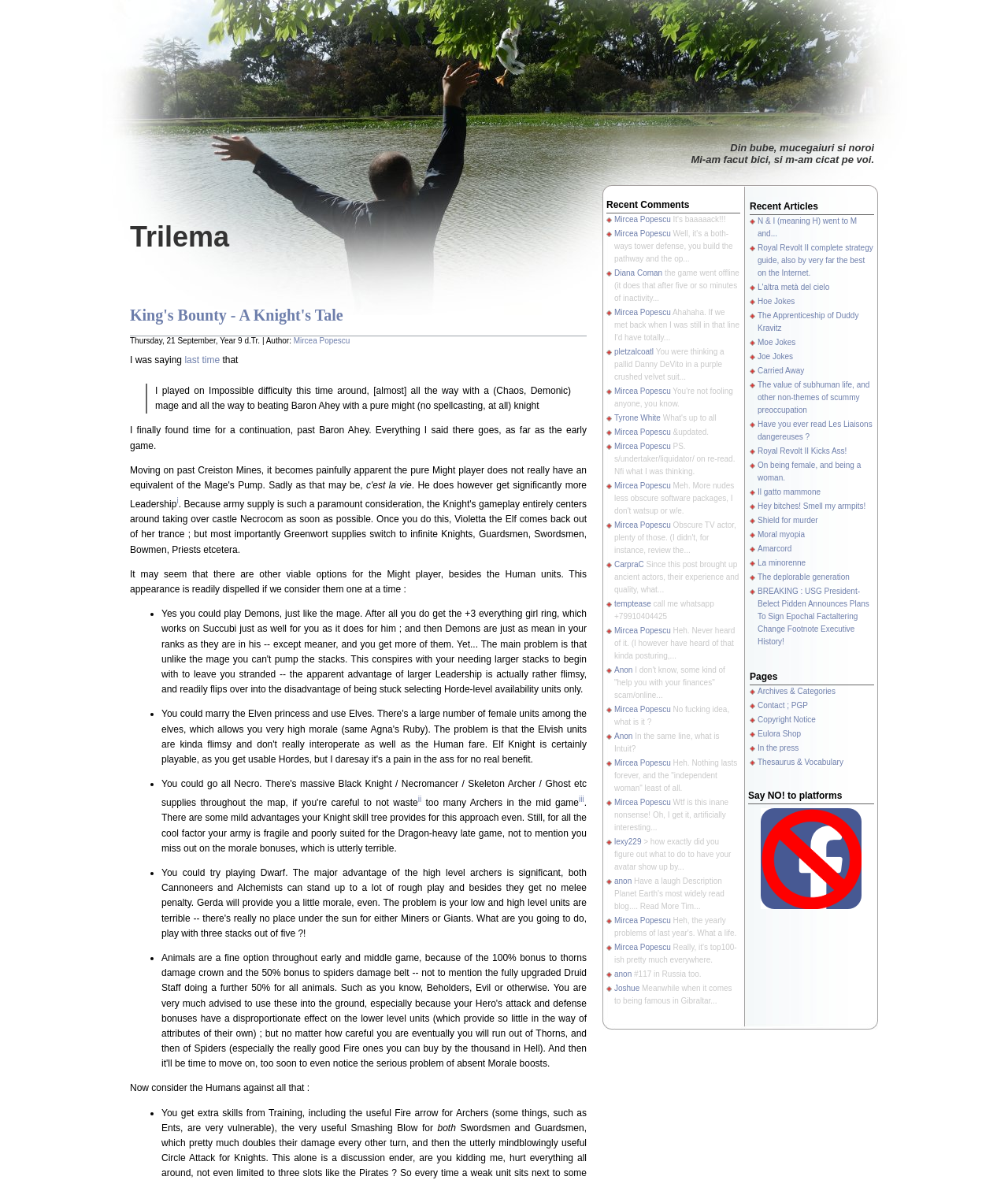How many comments are there in the blog post?
Look at the screenshot and provide an in-depth answer.

The number of comments can be determined by counting the link elements with the text 'Mircea Popescu' and other usernames in the 'Recent Comments' section, which is located at the bottom of the webpage.